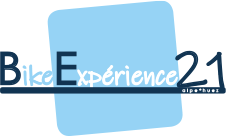Using the elements shown in the image, answer the question comprehensively: What is the font color of the letters 'B' and 'E'?

According to the caption, the letters 'B' and 'E' are in a bold, deep blue font, which is a prominent feature of the logo design.